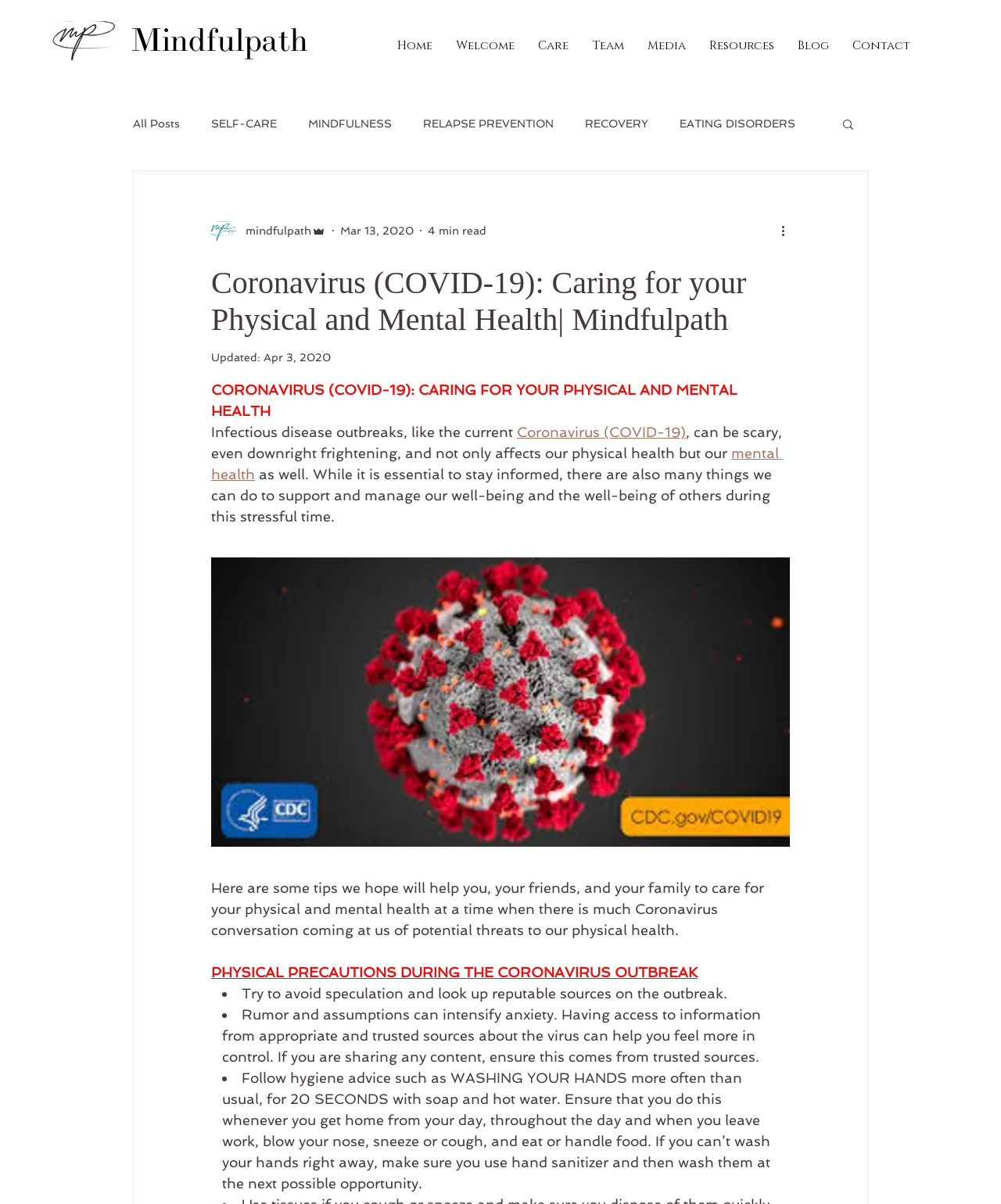Given the description Types of Therapy, predict the bounding box coordinates of the UI element. Ensure the coordinates are in the format (top-left x, top-left y, bottom-right x, bottom-right y) and all values are between 0 and 1.

[0.545, 0.253, 0.637, 0.264]